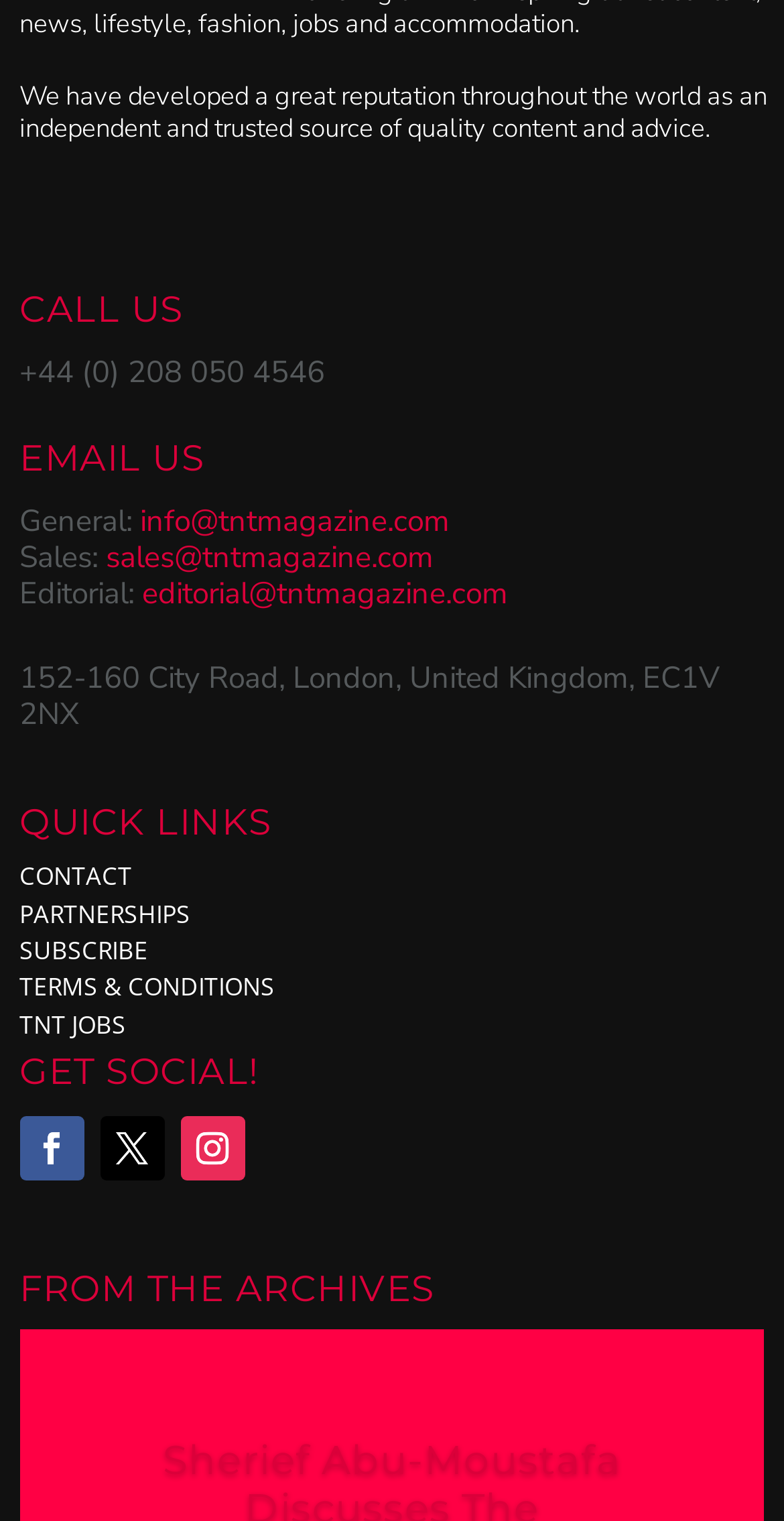Identify the bounding box coordinates of the clickable region required to complete the instruction: "Call the phone number". The coordinates should be given as four float numbers within the range of 0 and 1, i.e., [left, top, right, bottom].

[0.025, 0.231, 0.415, 0.258]